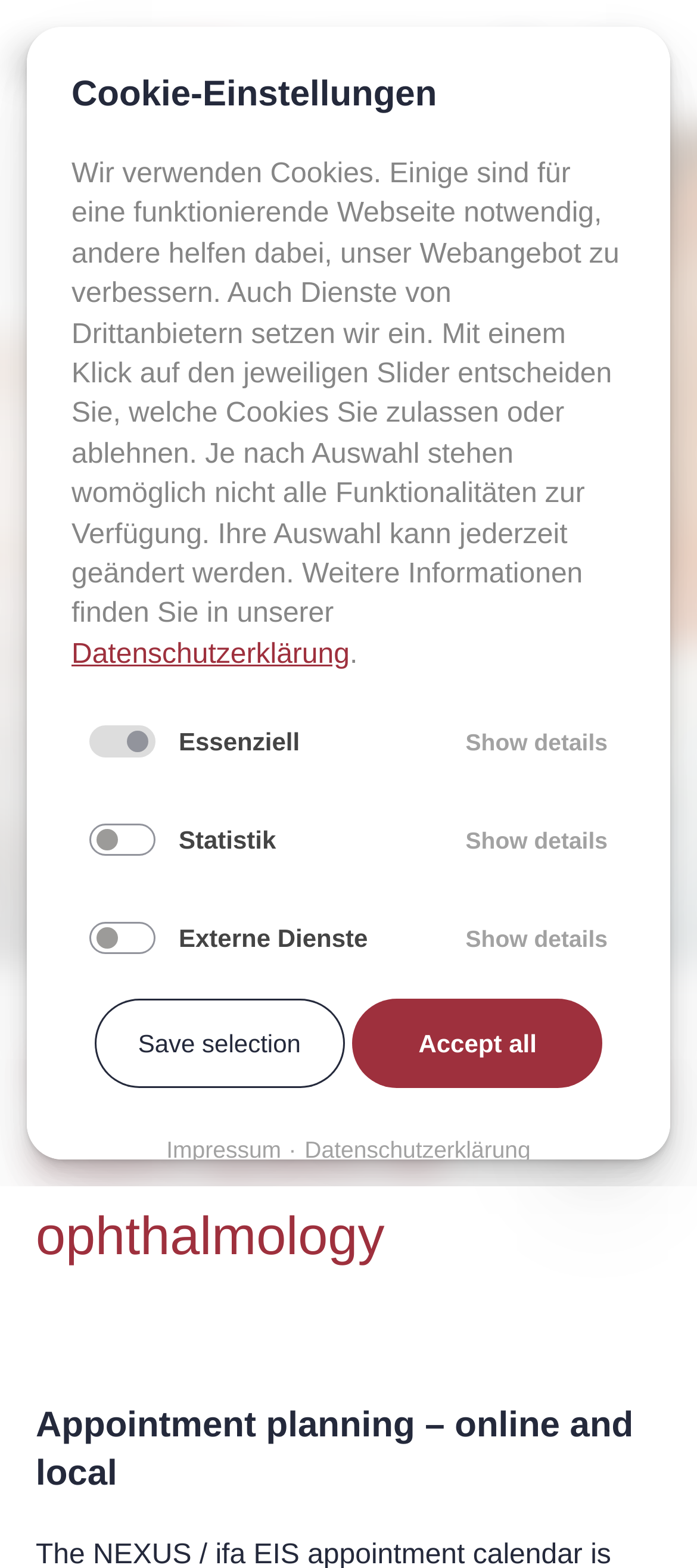What is the purpose of the checkbox 'Essenziell'?
Please give a detailed answer to the question using the information shown in the image.

The checkbox 'Essenziell' is part of the cookie settings section. It is likely used to select essential cookies that are necessary for the website to function properly.